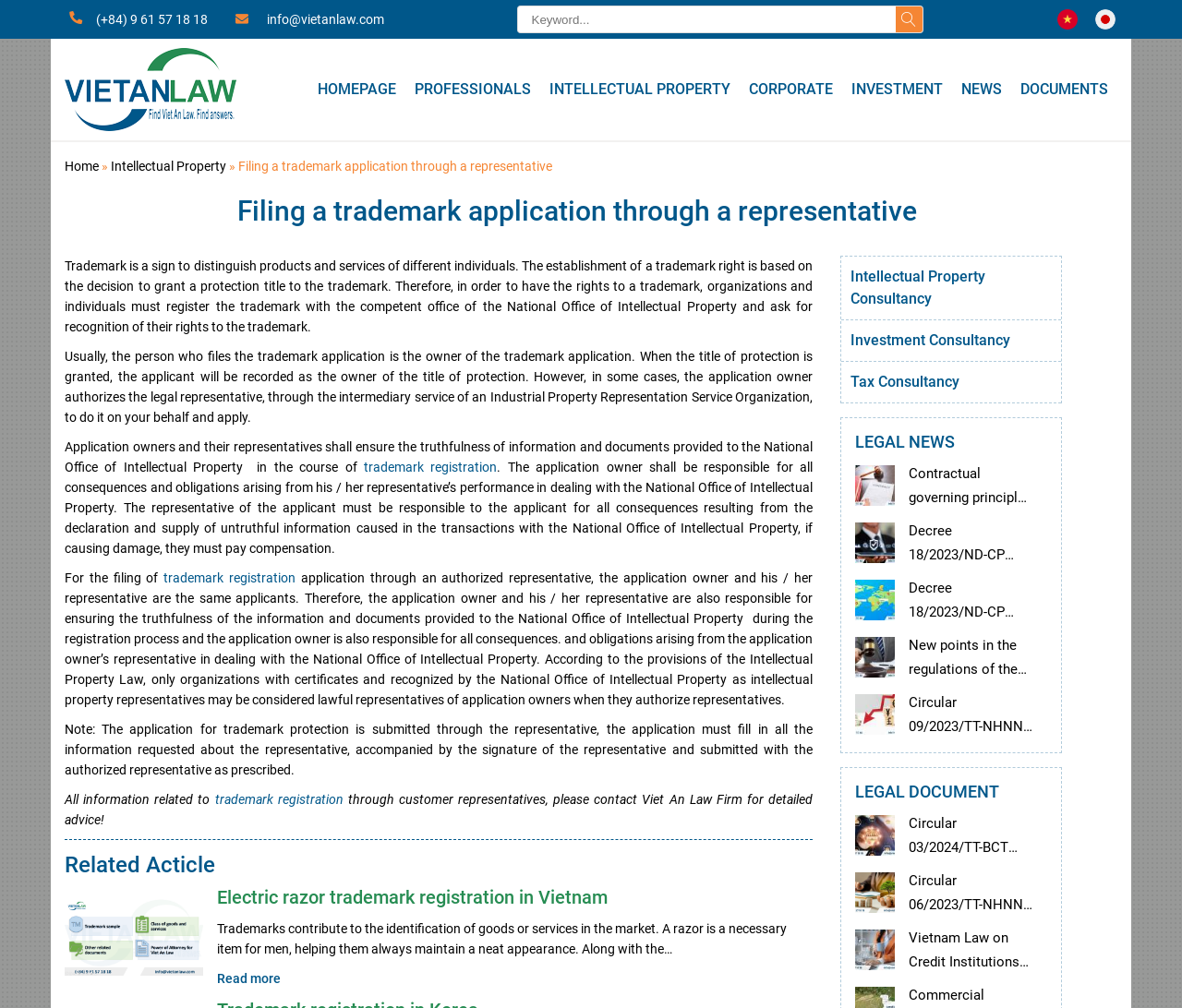Please identify the bounding box coordinates of the element I should click to complete this instruction: 'go to 'Office Partitioning''. The coordinates should be given as four float numbers between 0 and 1, like this: [left, top, right, bottom].

None